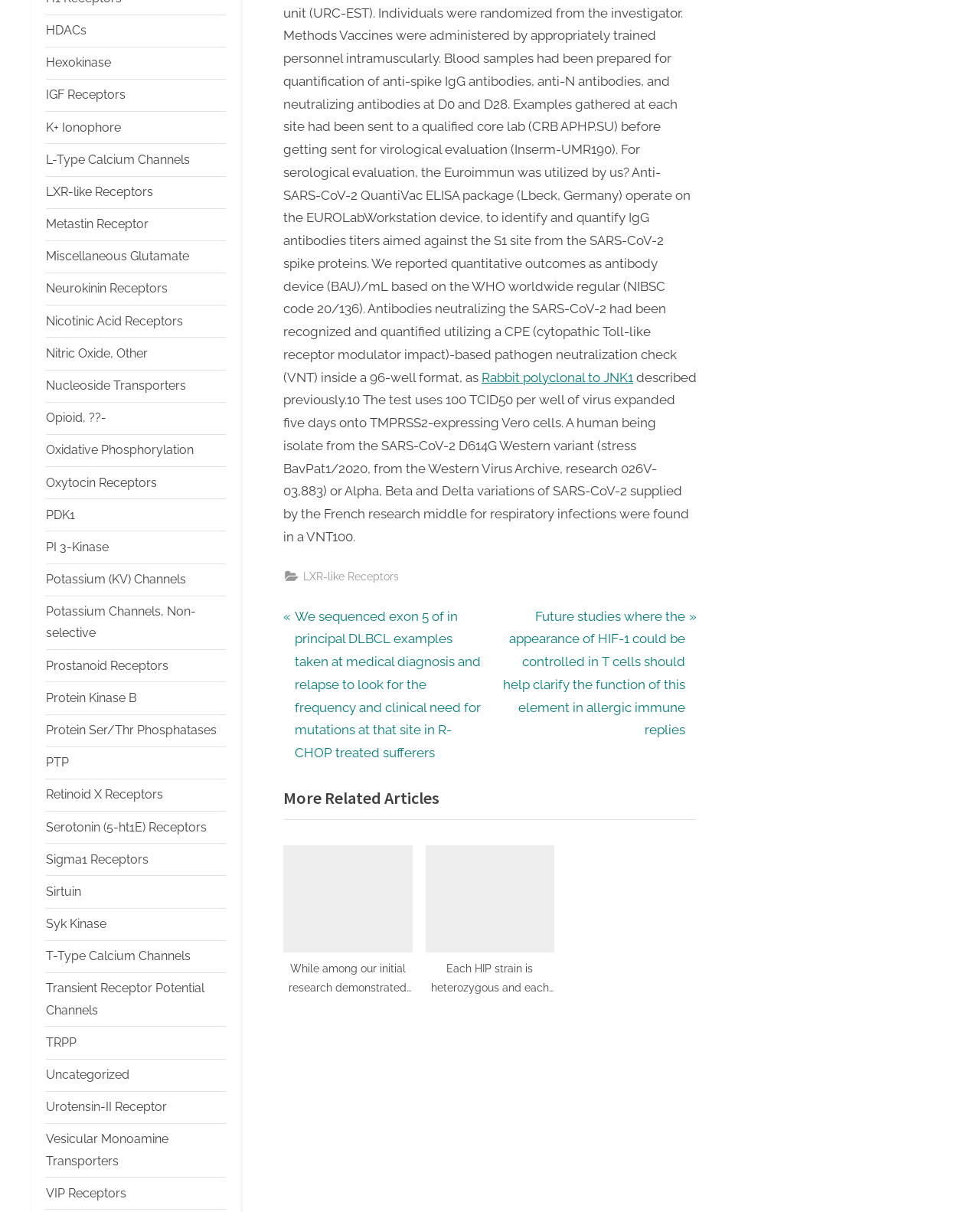Identify the coordinates of the bounding box for the element that must be clicked to accomplish the instruction: "Click on the 'Rabbit polyclonal to JNK1' link".

[0.491, 0.305, 0.646, 0.318]